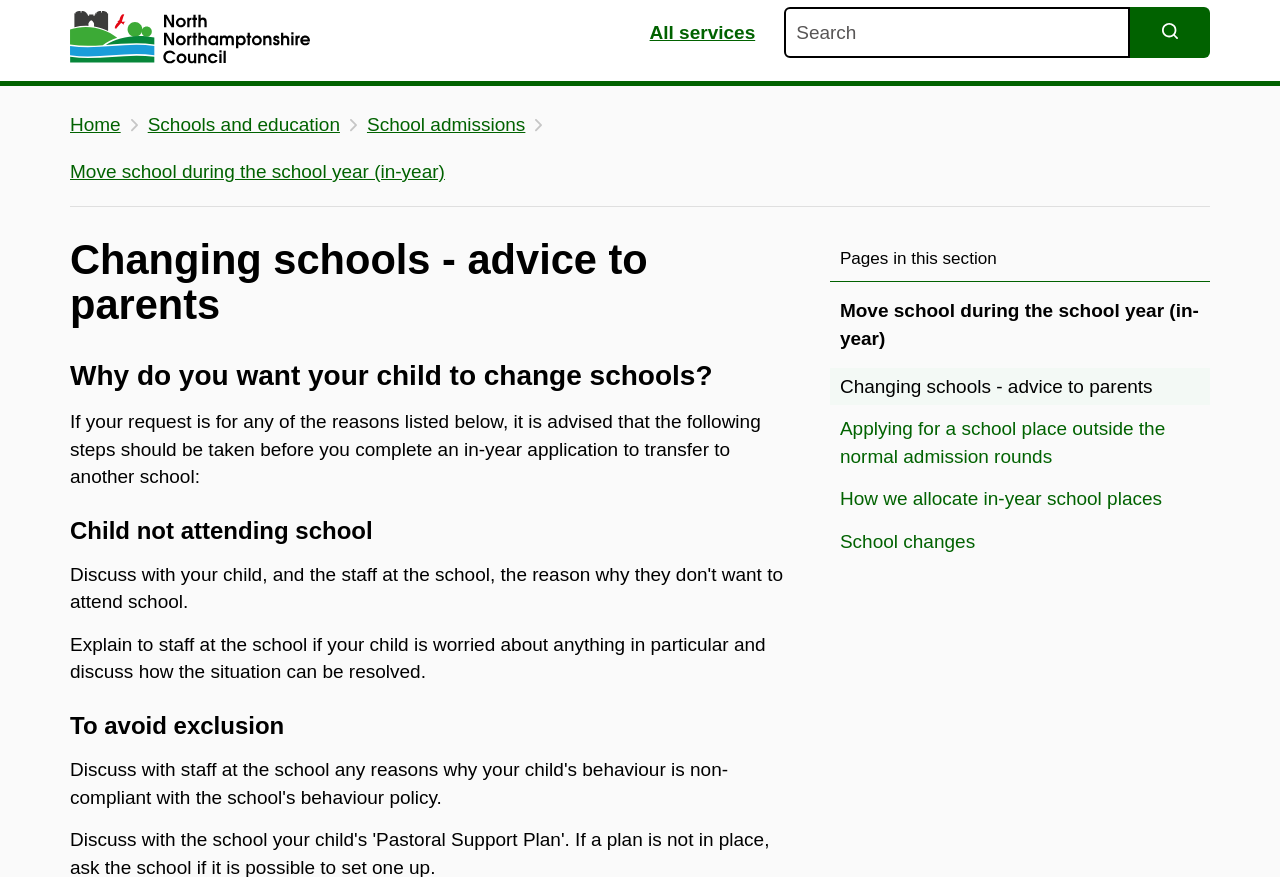How many search-related elements are on the webpage?
Use the screenshot to answer the question with a single word or phrase.

4